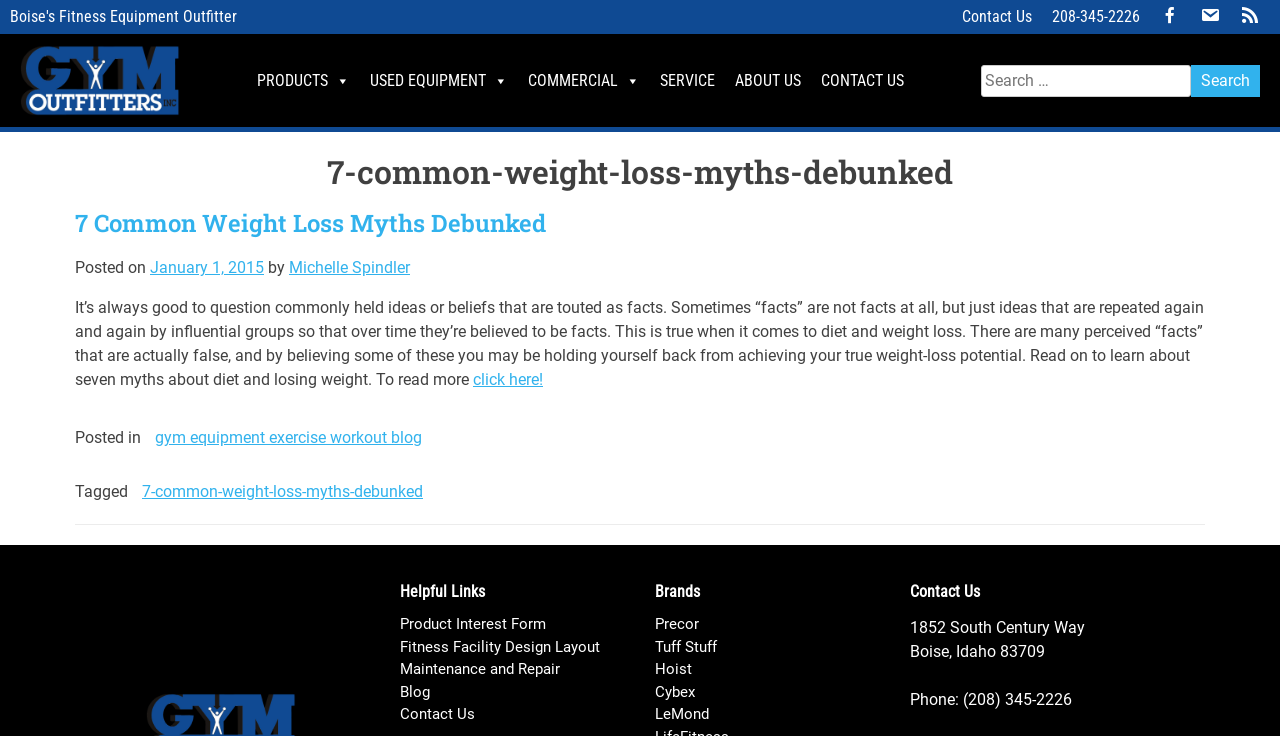Kindly determine the bounding box coordinates for the area that needs to be clicked to execute this instruction: "Learn more about fitness equipment".

[0.193, 0.082, 0.281, 0.137]